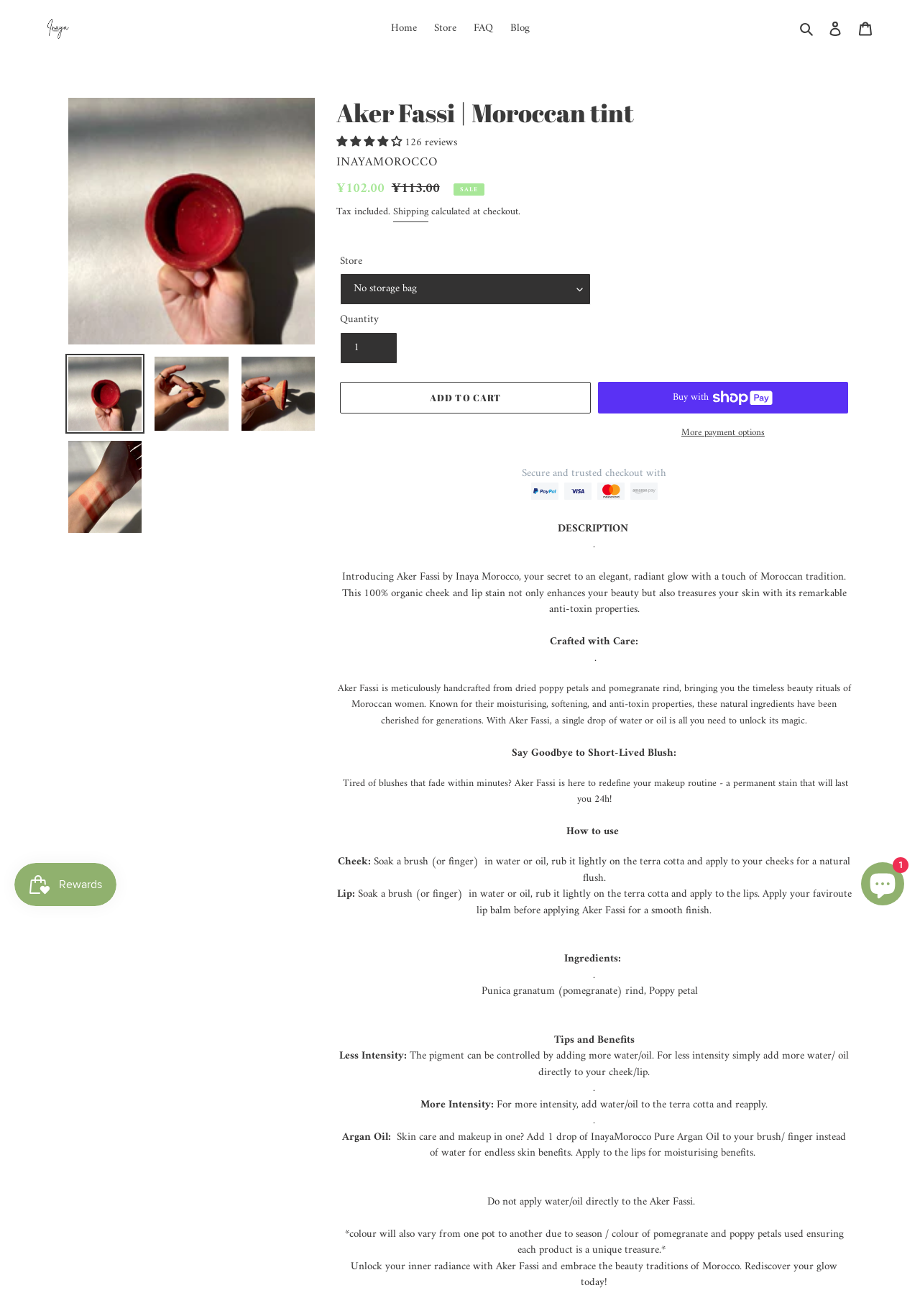Identify the bounding box of the UI element described as follows: "Share Share on Facebook". Provide the coordinates as four float numbers in the range of 0 to 1 [left, top, right, bottom].

[0.366, 0.966, 0.436, 0.985]